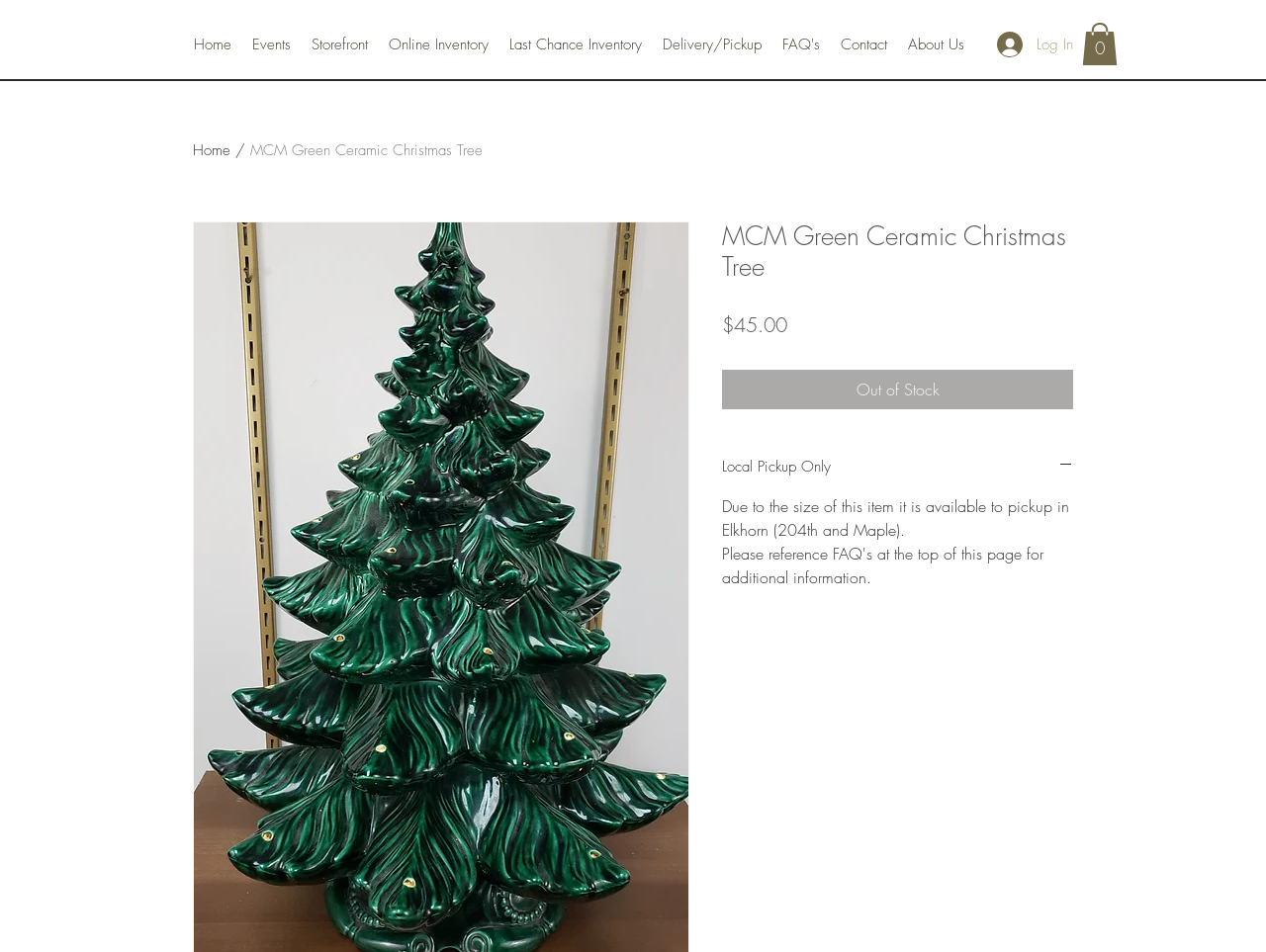From the screenshot, find the bounding box of the UI element matching this description: "MCM Green Ceramic Christmas Tree". Supply the bounding box coordinates in the form [left, top, right, bottom], each a float between 0 and 1.

[0.198, 0.147, 0.381, 0.168]